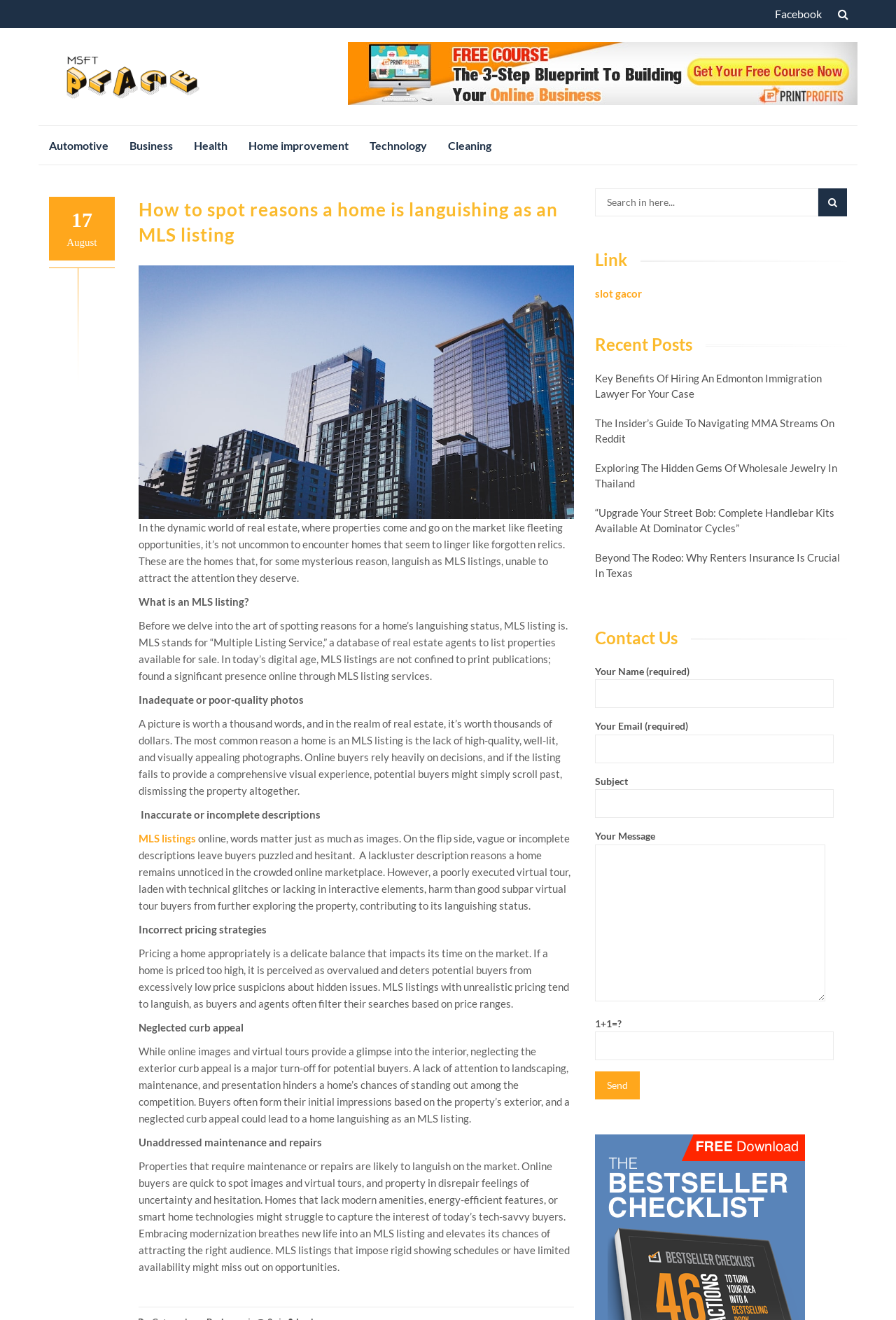What is the importance of curb appeal?
Deliver a detailed and extensive answer to the question.

The webpage highlights the significance of curb appeal, stating that it is a major turn-off for potential buyers if neglected. A well-maintained exterior can create a good first impression, while a neglected one can hinder a home's chances of standing out among the competition.